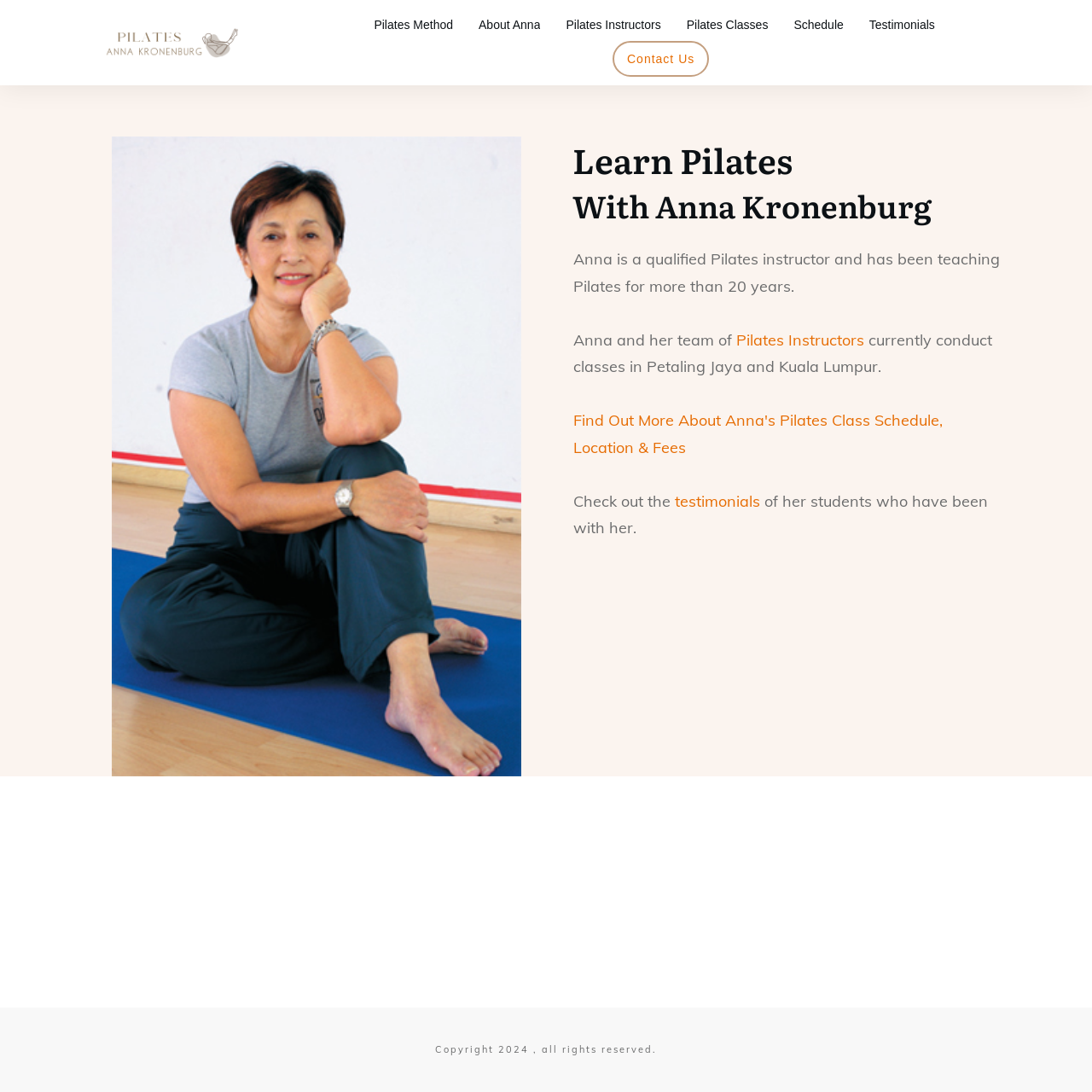Please answer the following query using a single word or phrase: 
What year is the copyright for the webpage?

2024